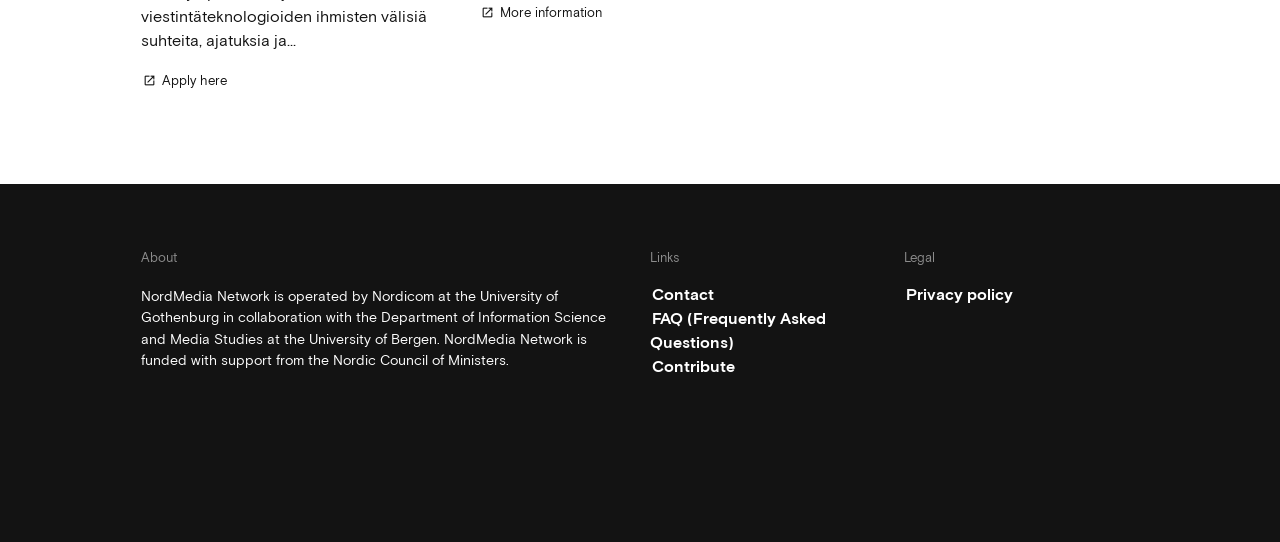Locate the bounding box coordinates of the element that should be clicked to execute the following instruction: "Apply for the program".

[0.11, 0.128, 0.179, 0.171]